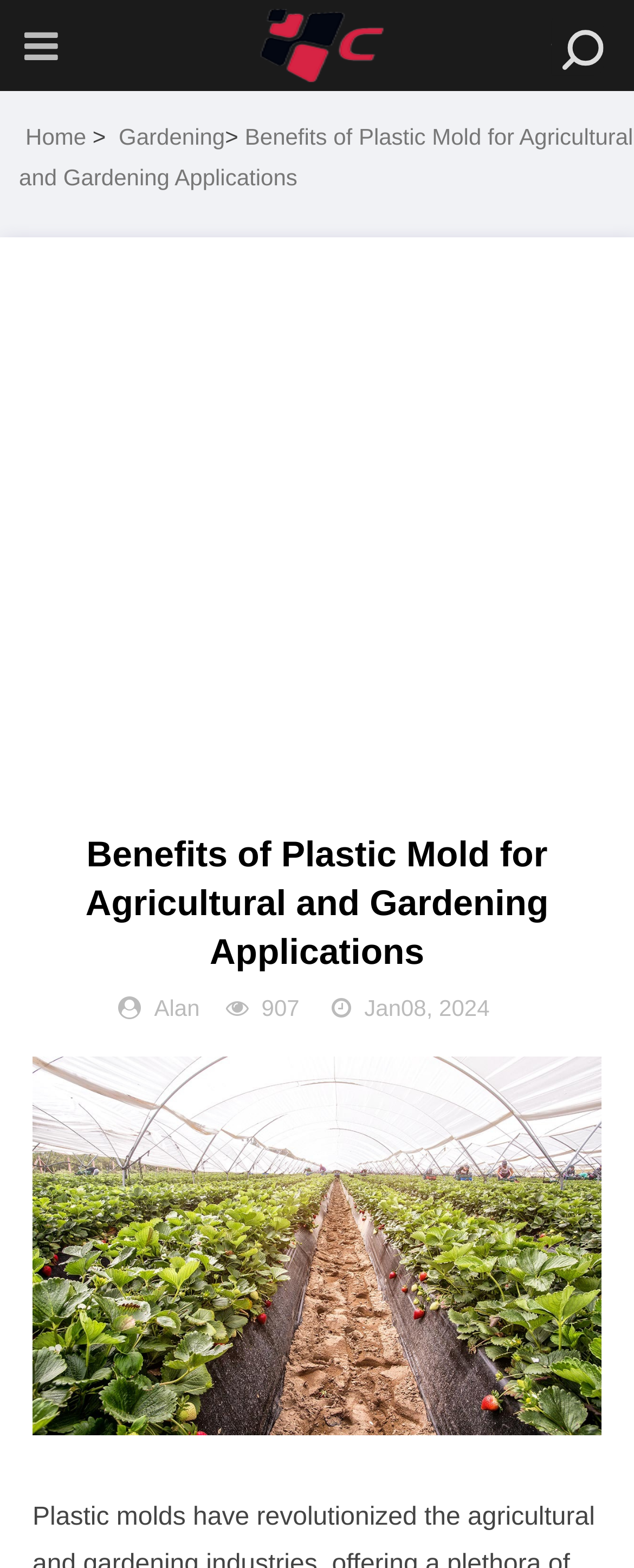How many images are on the webpage?
Please give a detailed and elaborate answer to the question.

There are two images on the webpage: one is the logo of the website 'Chivote' at the top, and the other is an image related to the article 'Benefits of Plastic Mold for Agricultural and Gardening Applications' below the main heading.